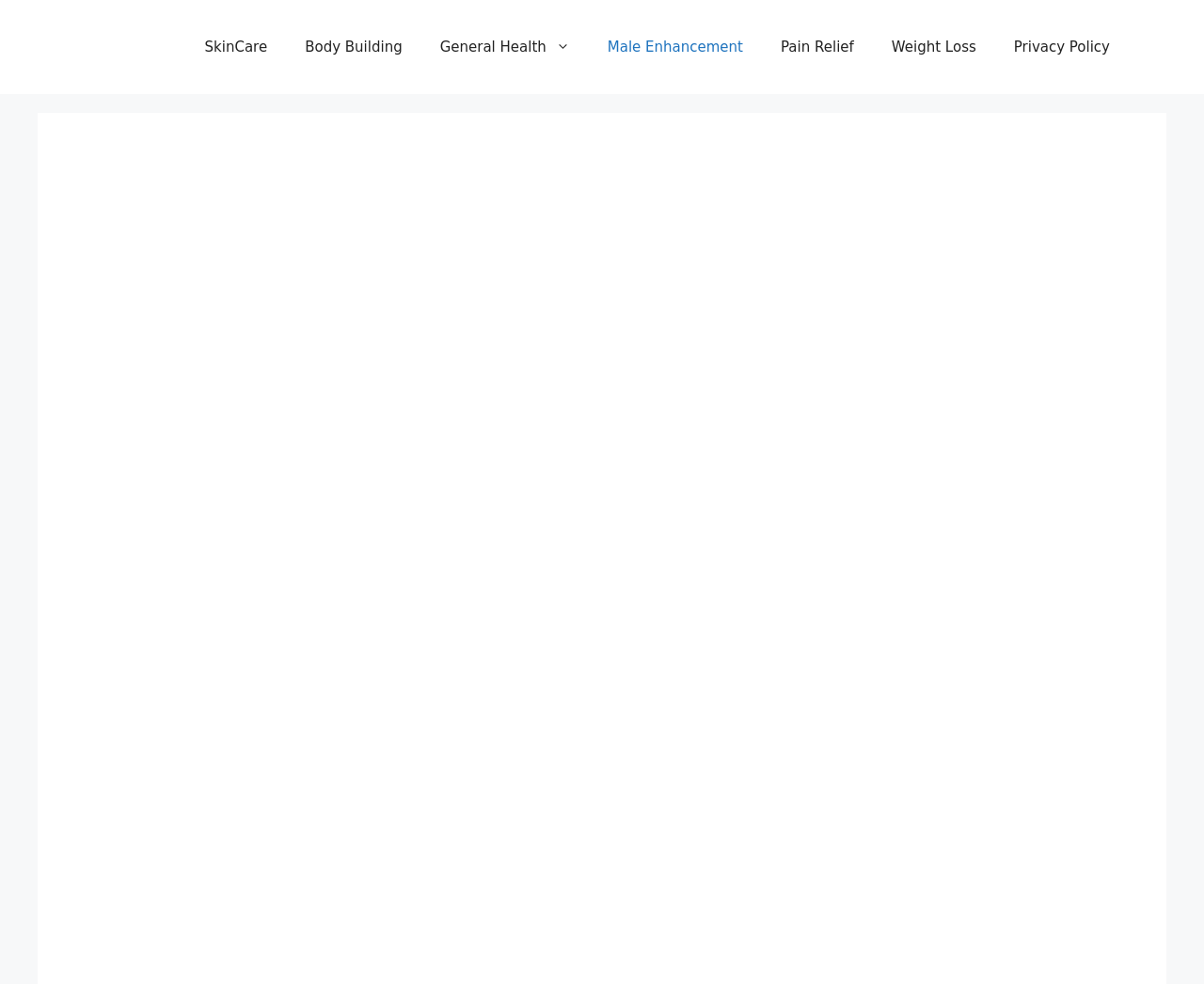Based on the element description SkinCare, identify the bounding box coordinates for the UI element. The coordinates should be in the format (top-left x, top-left y, bottom-right x, bottom-right y) and within the 0 to 1 range.

[0.154, 0.019, 0.238, 0.076]